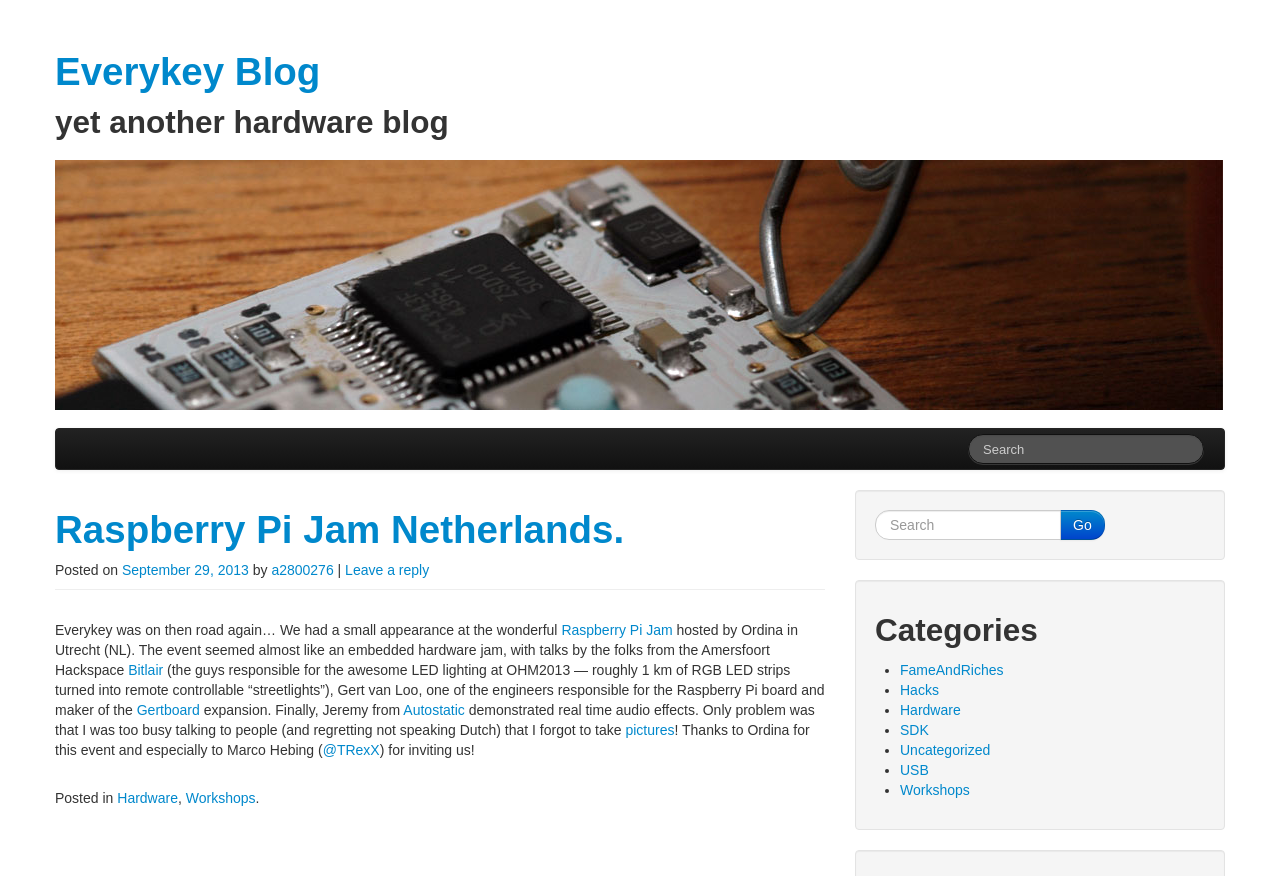Answer succinctly with a single word or phrase:
What is the name of the blog?

Everykey Blog